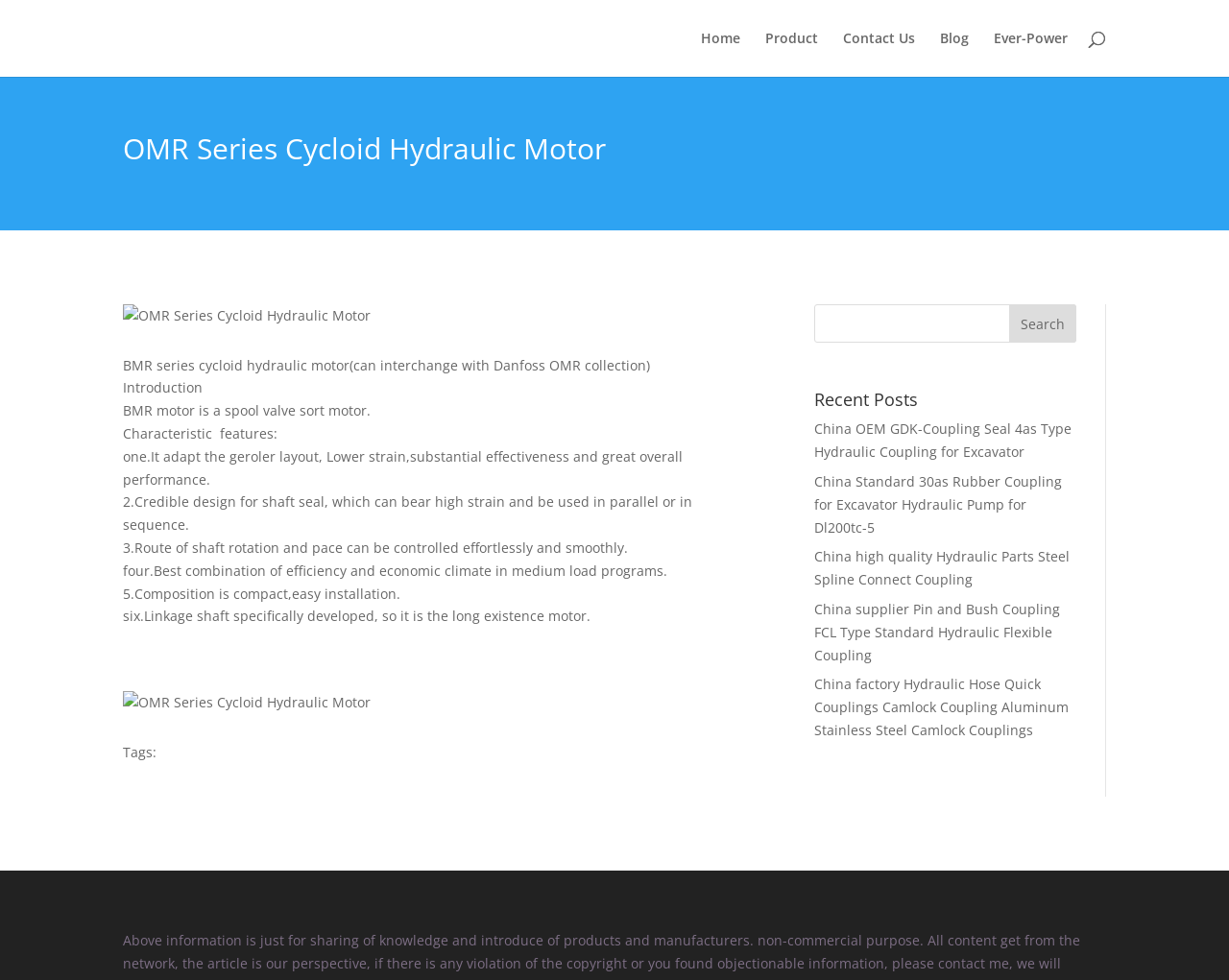Determine the bounding box coordinates of the clickable element to achieve the following action: 'View recent posts'. Provide the coordinates as four float values between 0 and 1, formatted as [left, top, right, bottom].

[0.663, 0.399, 0.876, 0.426]